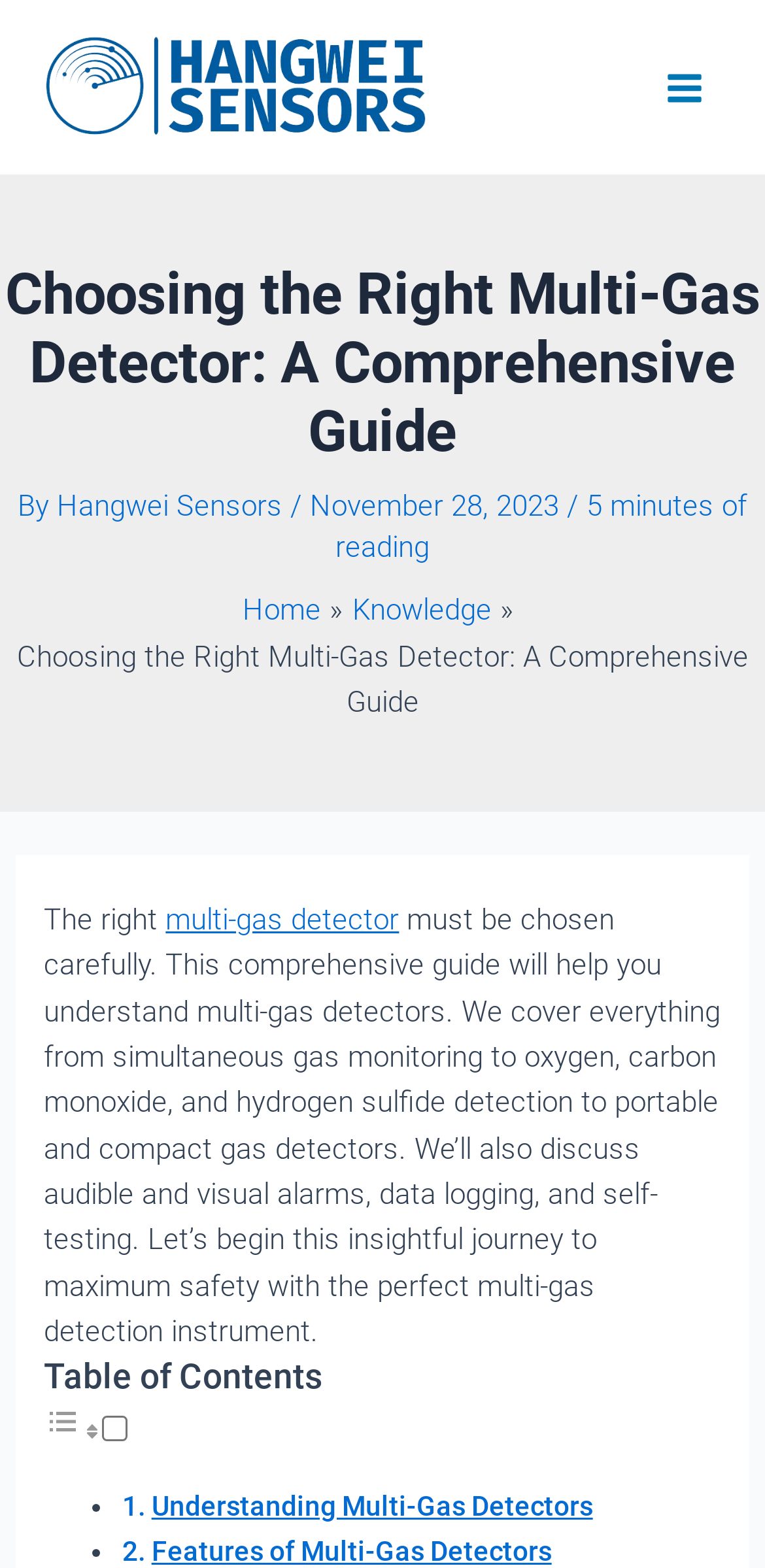Please identify the bounding box coordinates of the clickable area that will fulfill the following instruction: "Open the main menu". The coordinates should be in the format of four float numbers between 0 and 1, i.e., [left, top, right, bottom].

[0.841, 0.03, 0.949, 0.082]